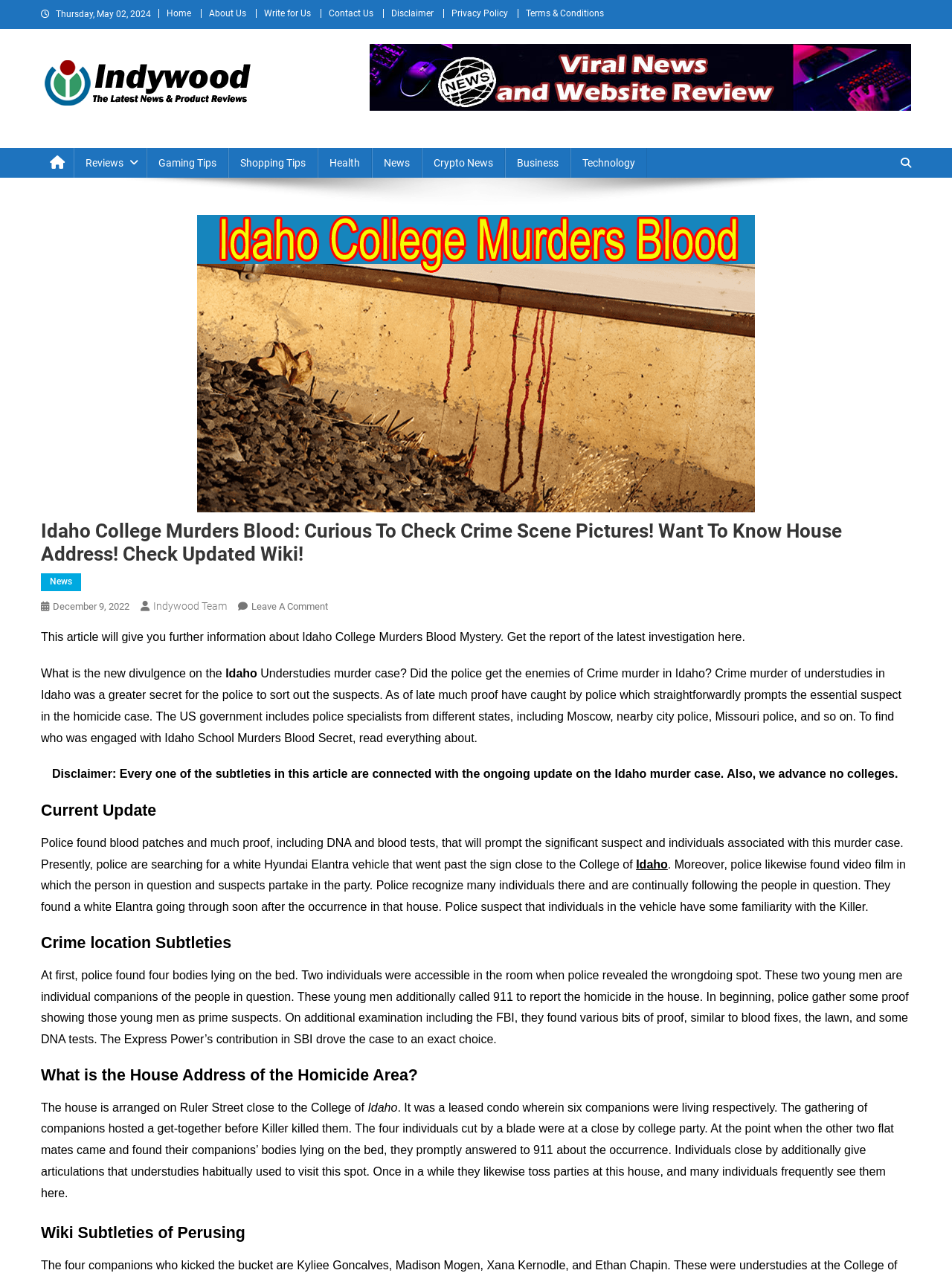Analyze the image and provide a detailed answer to the question: What type of car is the police looking for?

I found the type of car the police are looking for by reading the article, which mentions that police are searching for a white Hyundai Elantra vehicle that went past the sign close to the College of Idaho.